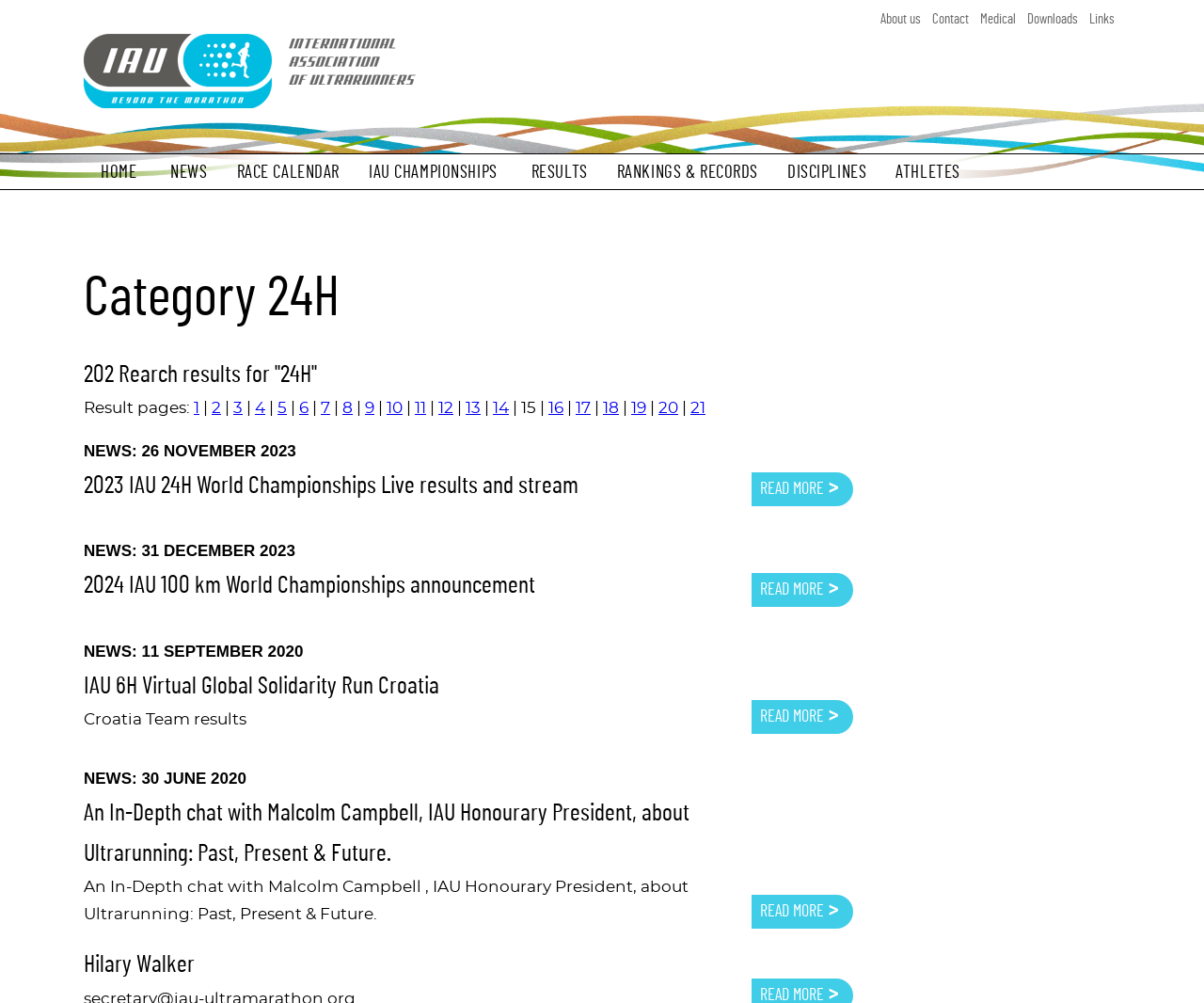Identify the bounding box coordinates of the specific part of the webpage to click to complete this instruction: "Click on link to Hilary Walker".

[0.07, 0.95, 0.162, 0.974]